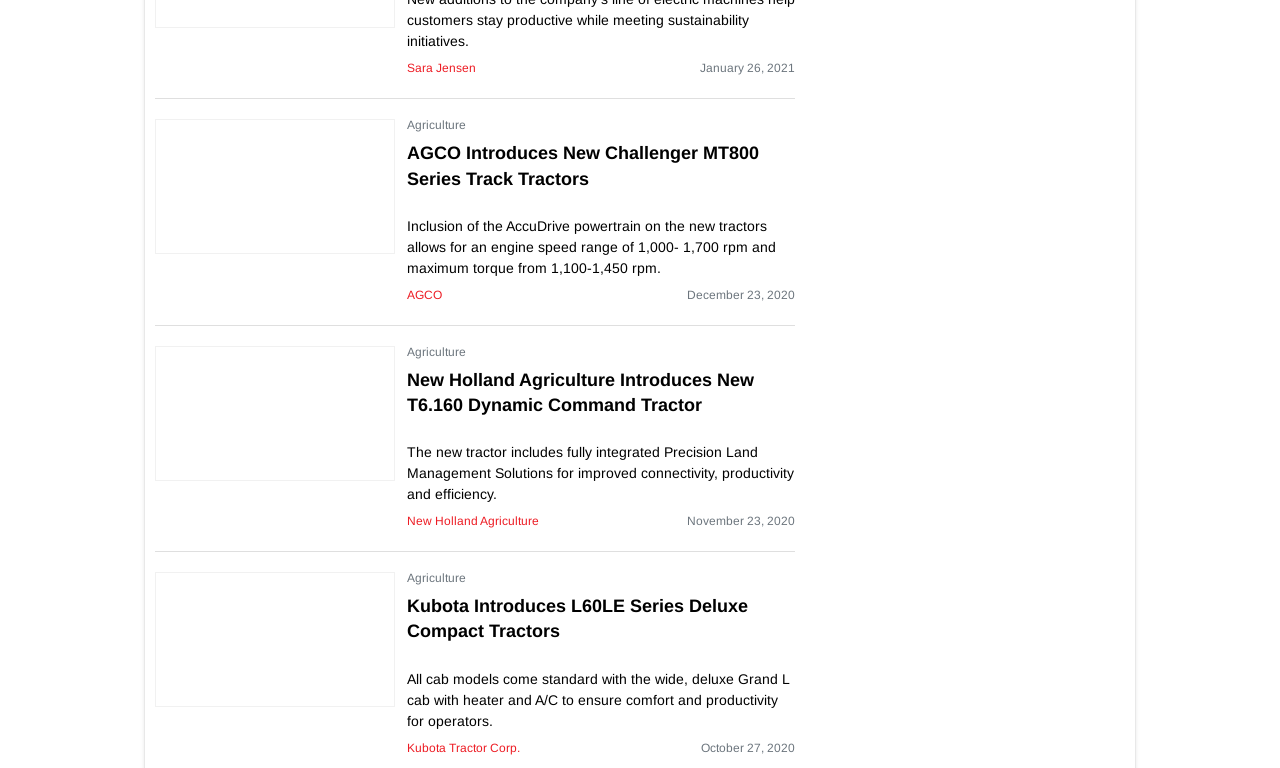Pinpoint the bounding box coordinates of the area that should be clicked to complete the following instruction: "Learn more about Kubota's L60LE Series Deluxe Compact Tractors". The coordinates must be given as four float numbers between 0 and 1, i.e., [left, top, right, bottom].

[0.318, 0.774, 0.621, 0.863]